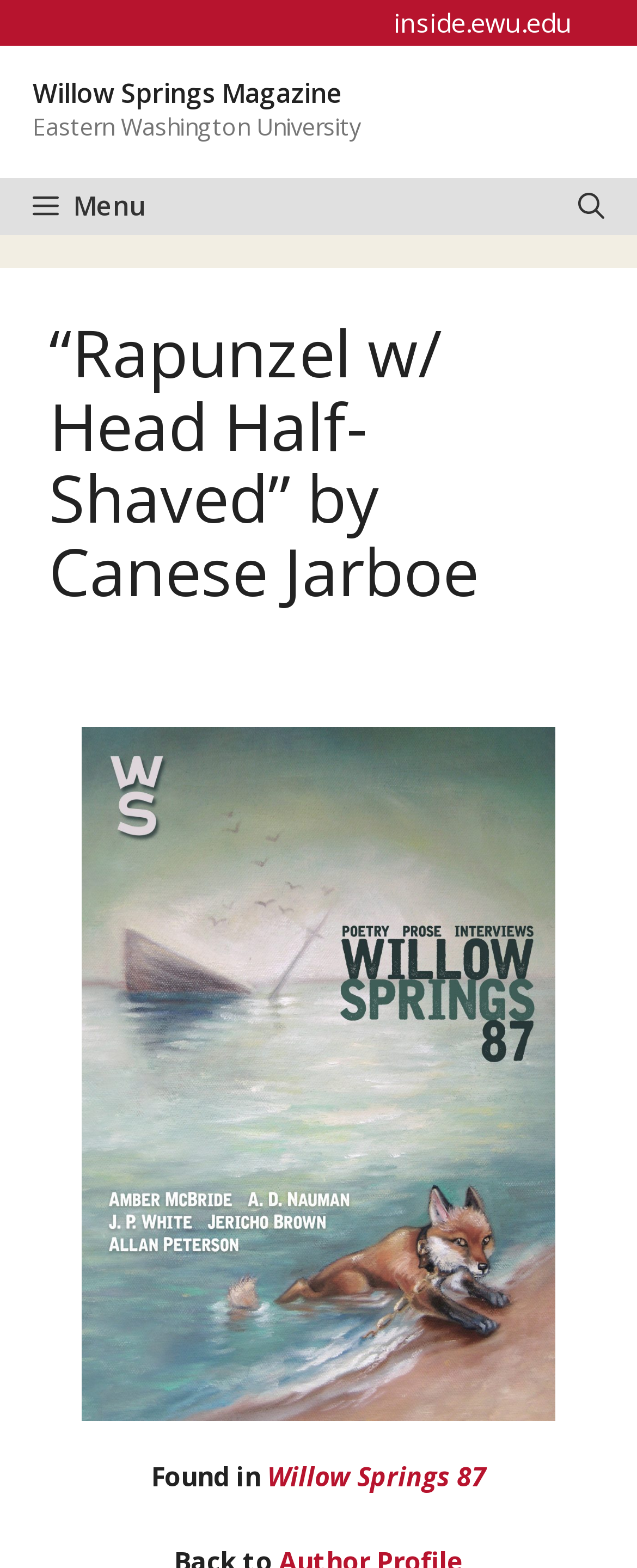Using the information from the screenshot, answer the following question thoroughly:
What is the issue number of the magazine?

The issue number of the magazine can be found in the image section of the webpage, where it is written as 'Issue 87'.